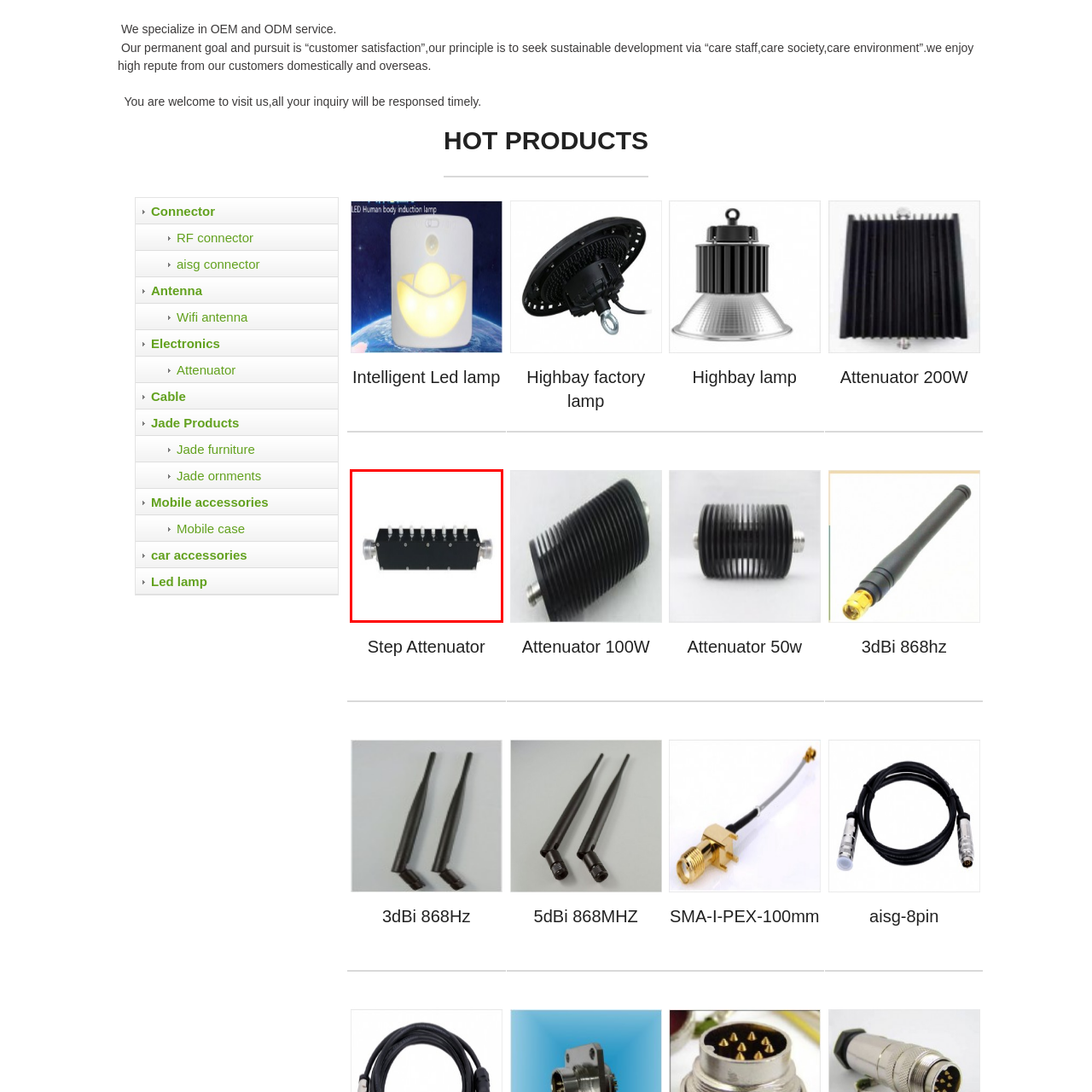Please look at the highlighted area within the red border and provide the answer to this question using just one word or phrase: 
What is the color of the Step Attenuator's body?

Black